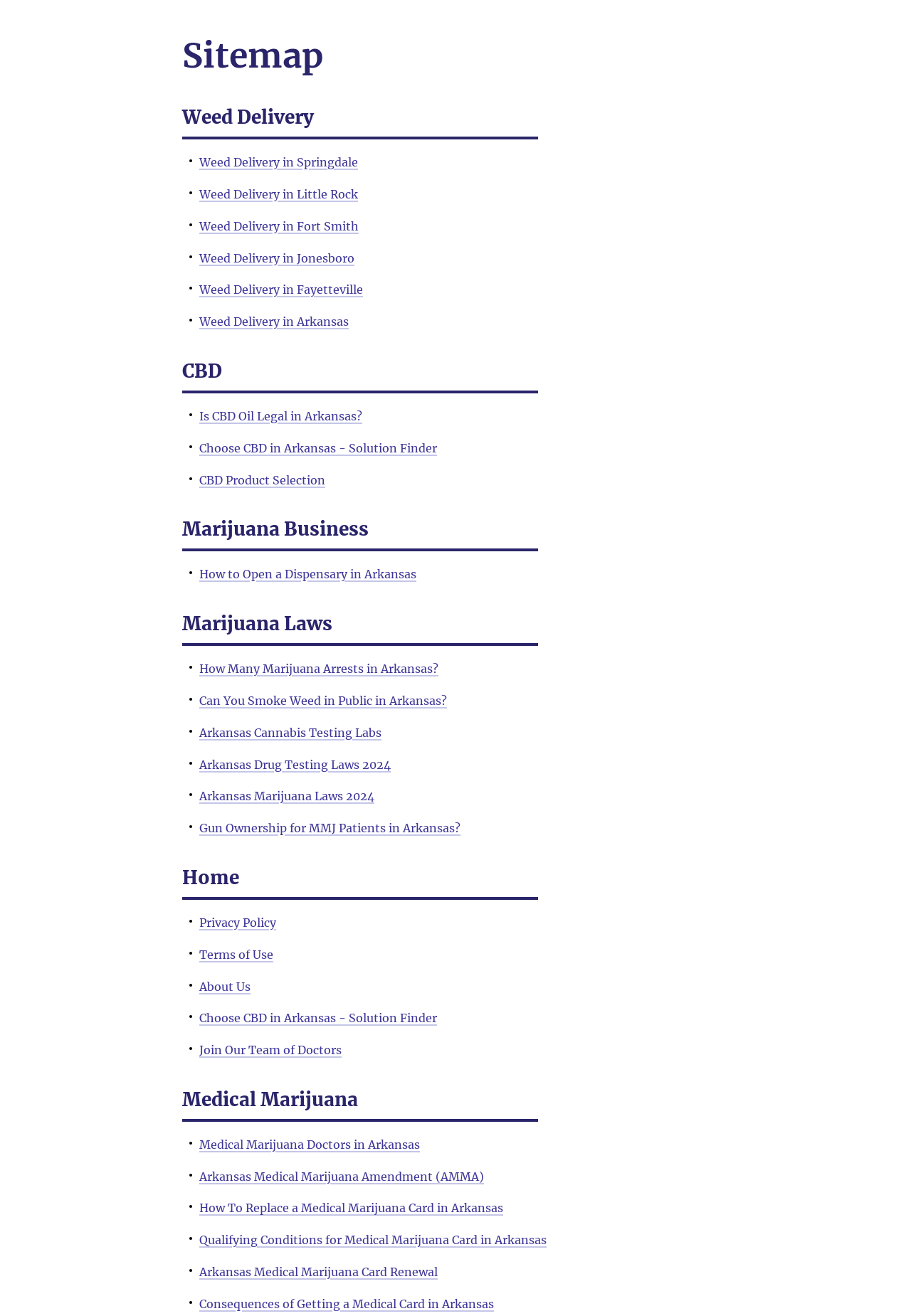What is the main topic of the webpage?
Based on the image, respond with a single word or phrase.

Cannabis in Arkansas